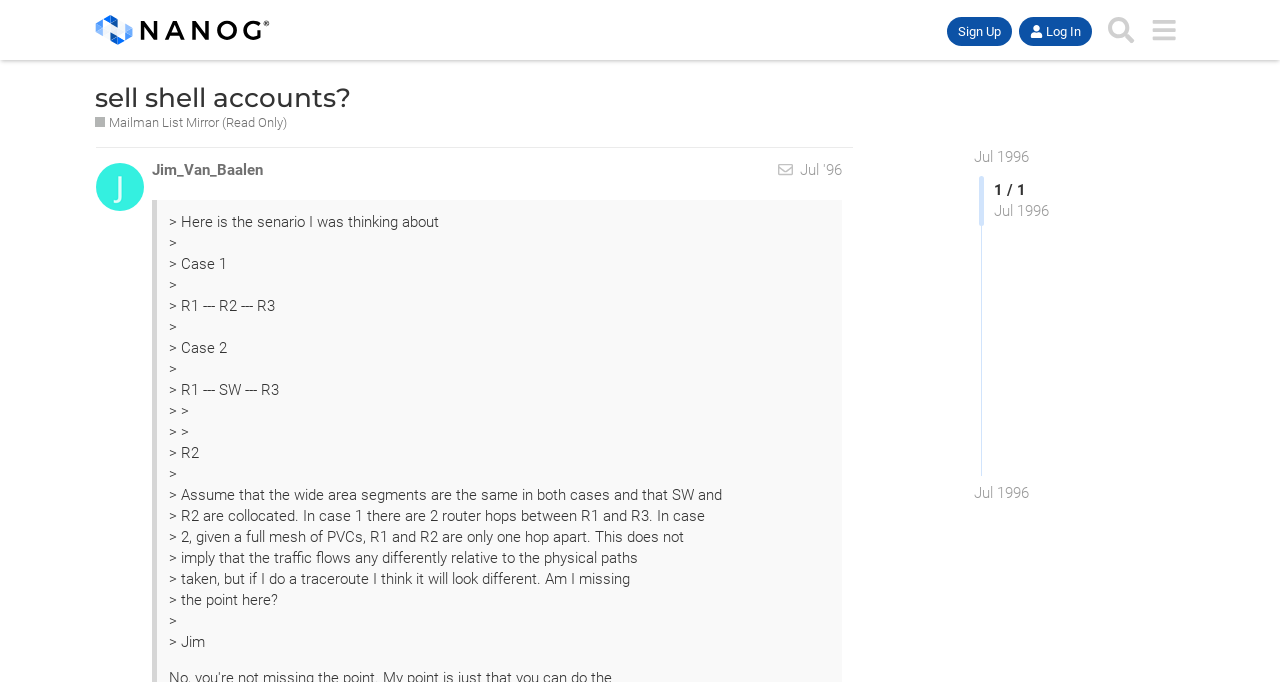What is the purpose of this webpage?
Provide a detailed and extensive answer to the question.

The purpose of this webpage can be inferred from the generic text 'A public category this is a read only mirror of the NANOG Mailing list. It is currently read only, and serves as a modern, searchable archive.' which suggests that this webpage is a read-only mirror of the NANOG Mailing list.